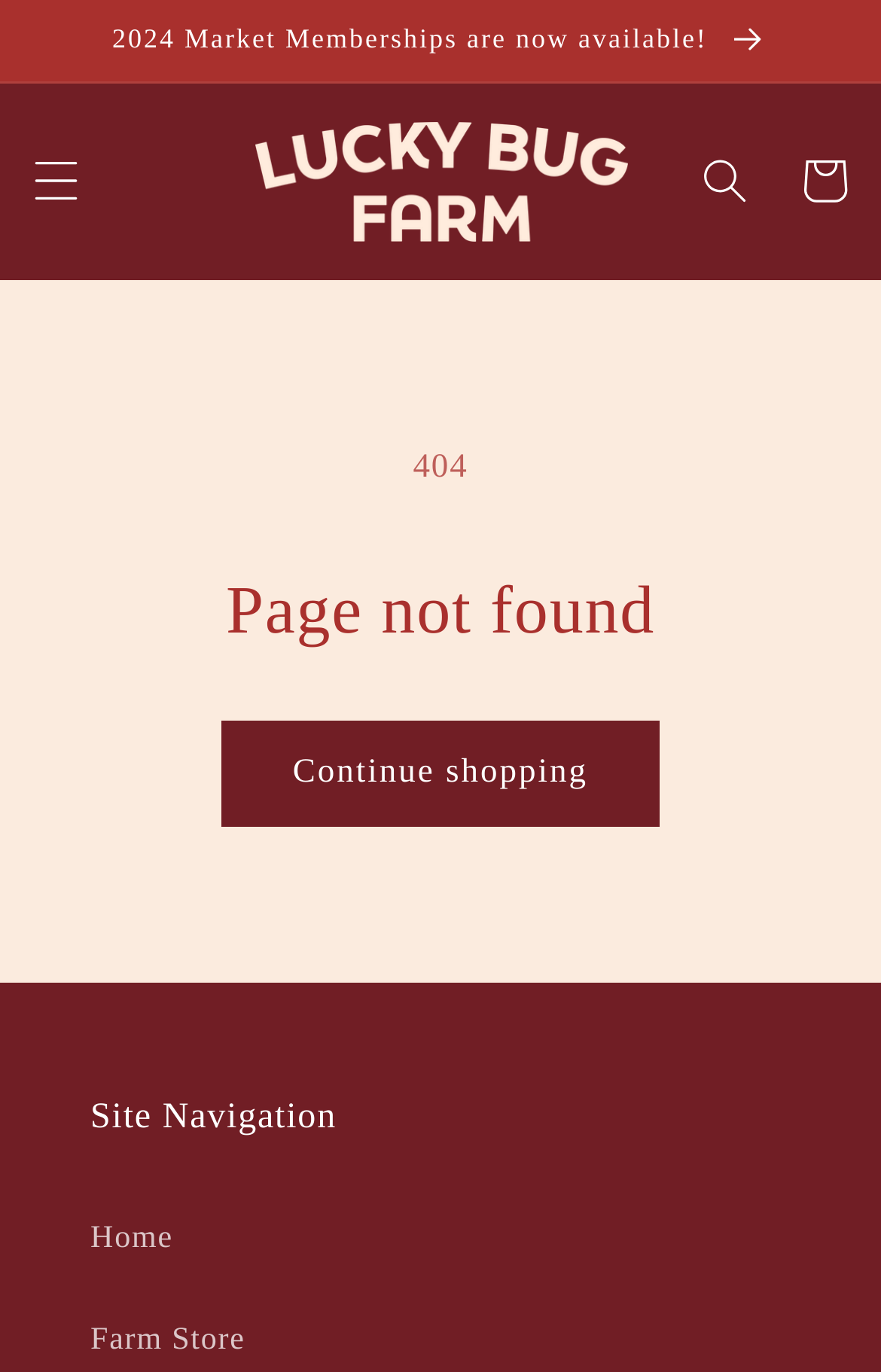Illustrate the webpage thoroughly, mentioning all important details.

The webpage appears to be a 404 error page for Lucky Bug Farm, a quarter-acre market garden located in Baden, Ontario. At the top of the page, there is an announcement region with a link to "2024 Market Memberships are now available!".

To the right of the announcement region, there is a menu button labeled "Menu" and a link to "Lucky Bug Farm" accompanied by an image with the same name. On the far right, there is a search button and a link to "Cart".

The main content of the page is below these top elements. It displays a "404" error message, followed by a heading that reads "Page not found". Below this, there is a link to "Continue shopping".

Further down the page, there is a section labeled "Site Navigation" with a link to "Home". Overall, the page appears to be a error page with some navigation options and a call to action to continue shopping.